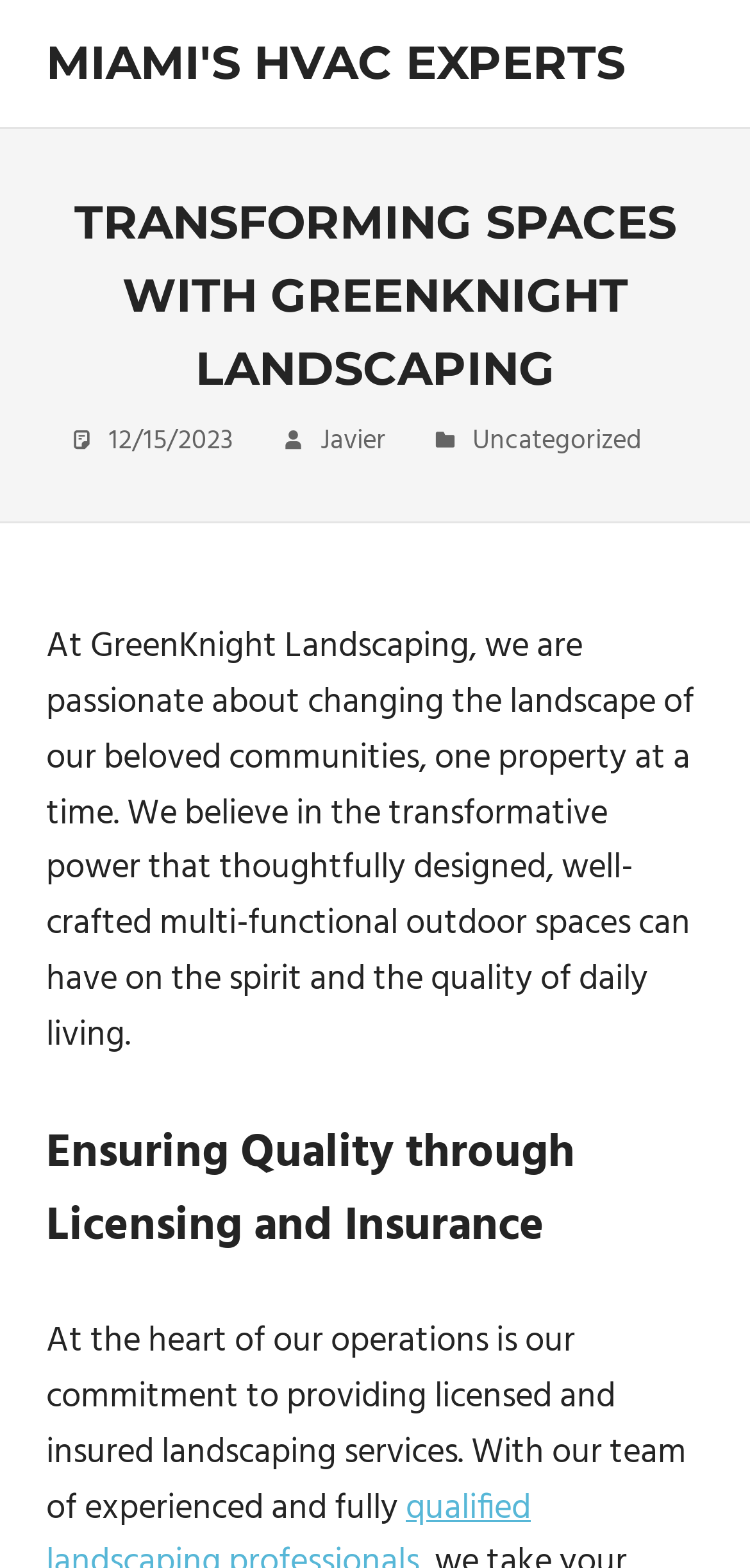Produce an elaborate caption capturing the essence of the webpage.

The webpage is about GreenKnight Landscaping, a company that transforms outdoor spaces. At the top, there is a prominent link "MIAMI'S HVAC EXPERTS" and a static text "Se Habla Espanol" positioned next to it. Below these elements, a large heading "TRANSFORMING SPACES WITH GREENKNIGHT LANDSCAPING" occupies most of the width.

On the left side, there are three links: "12/15/2023", "Javier", and "Uncategorized". The "Uncategorized" link is followed by a paragraph of text that describes the company's mission to create thoughtfully designed outdoor spaces that improve daily living. This text is positioned below the heading and spans most of the width.

Further down, there is a heading "Ensuring Quality through Licensing and Insurance" and a subsequent paragraph that discusses the company's commitment to providing licensed and insured landscaping services. This text is positioned at the bottom of the page, spanning most of the width.